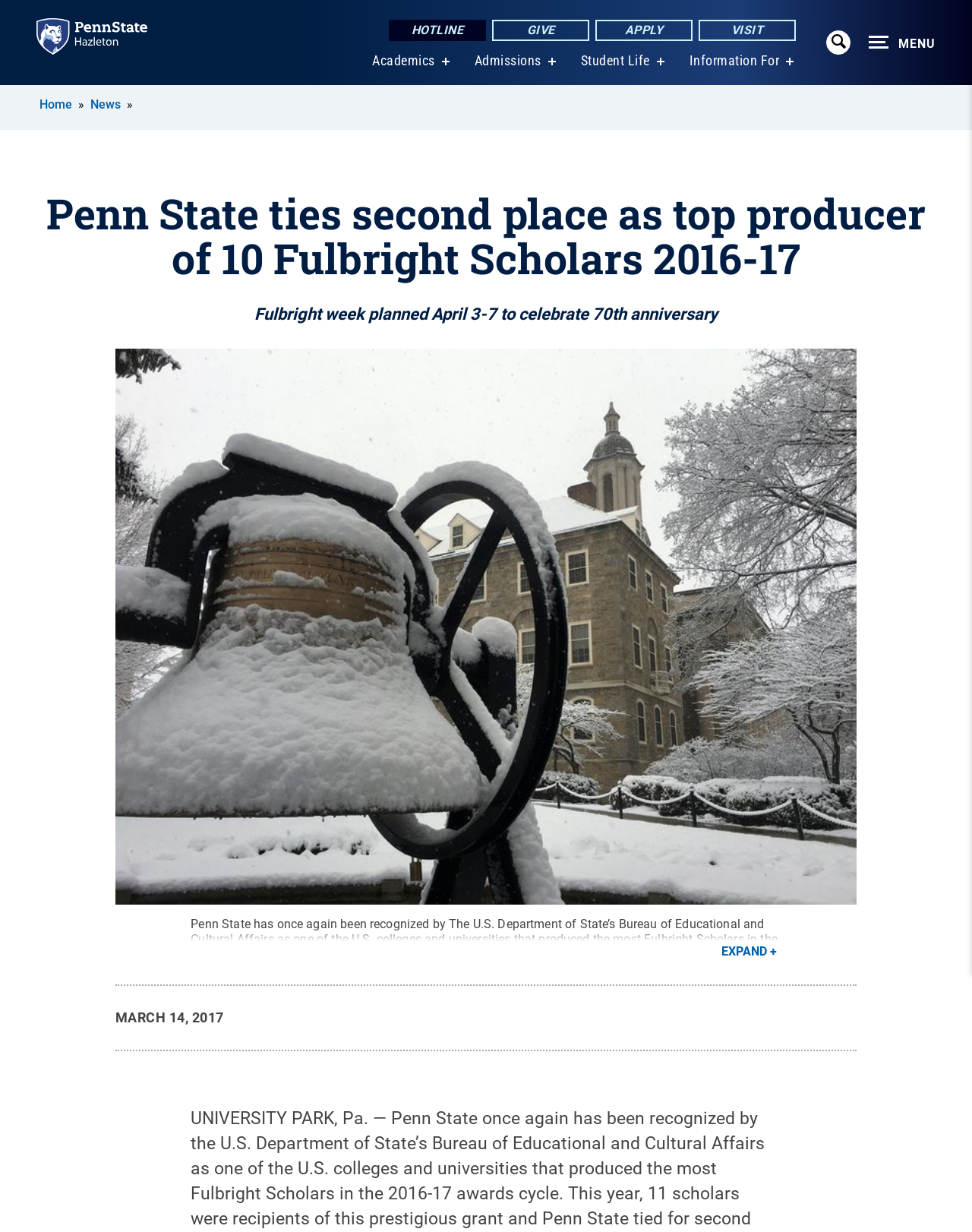How many Fulbright Scholars did Penn State produce in 2016-17?
Carefully analyze the image and provide a thorough answer to the question.

I found the answer in the paragraph of text below the main title, which states that '11 scholars were recipients of this prestigious grant'.